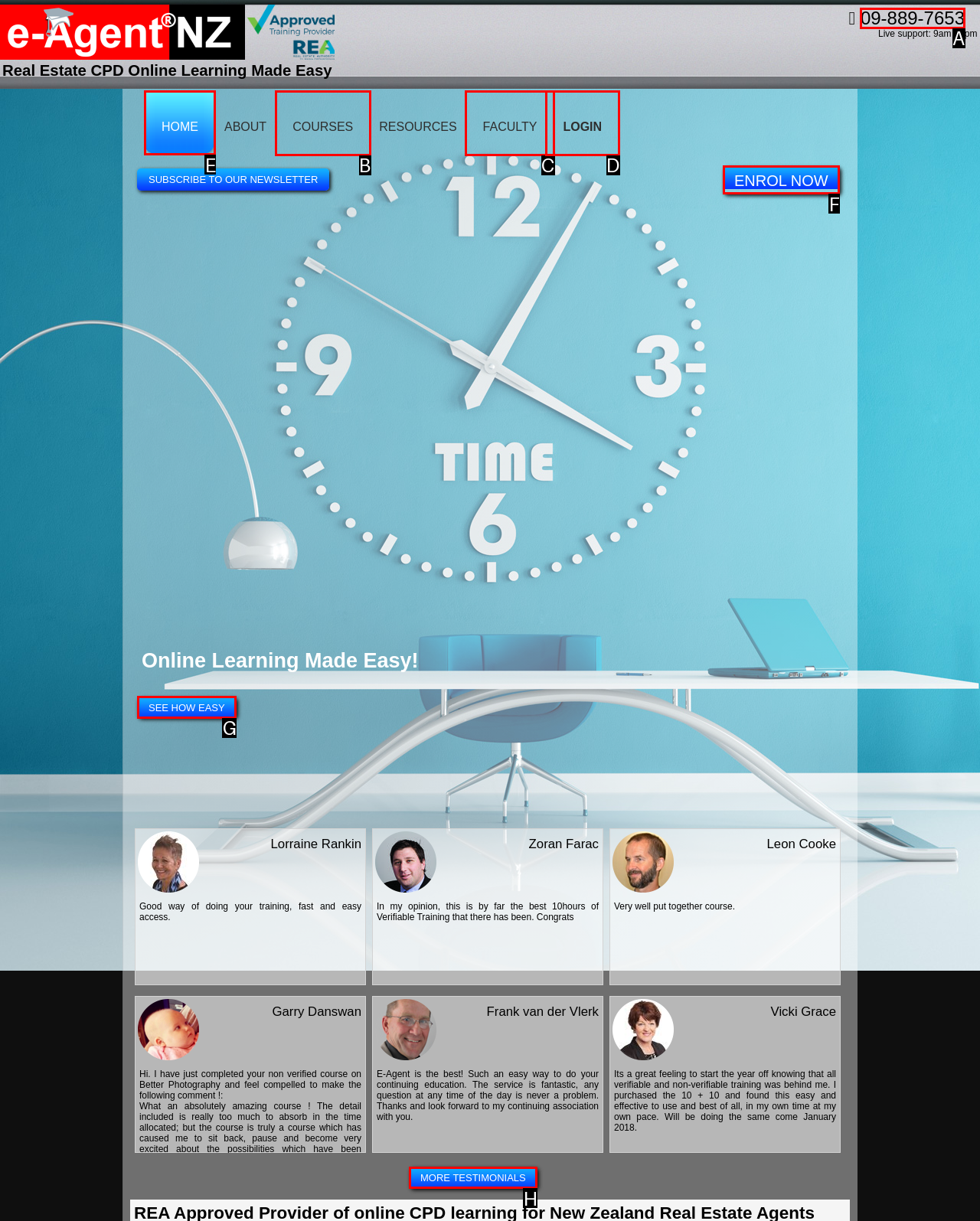Point out the UI element to be clicked for this instruction: Visit the health news page. Provide the answer as the letter of the chosen element.

None